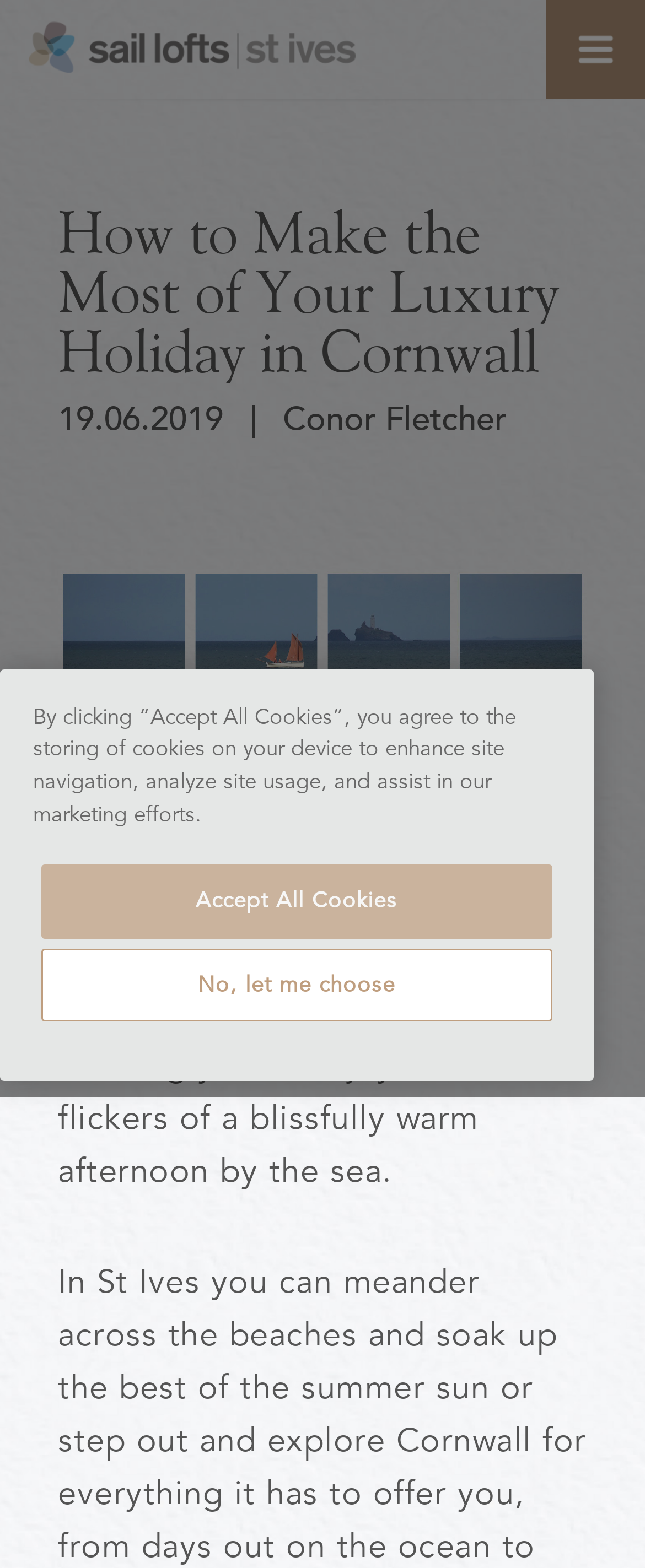Using the details from the image, please elaborate on the following question: Who wrote the article?

I found the author's name by looking at the text element that appears below the main heading, which says 'Conor Fletcher'. This text element is likely to be the author's name since it is placed in a position that is typical for author credits.